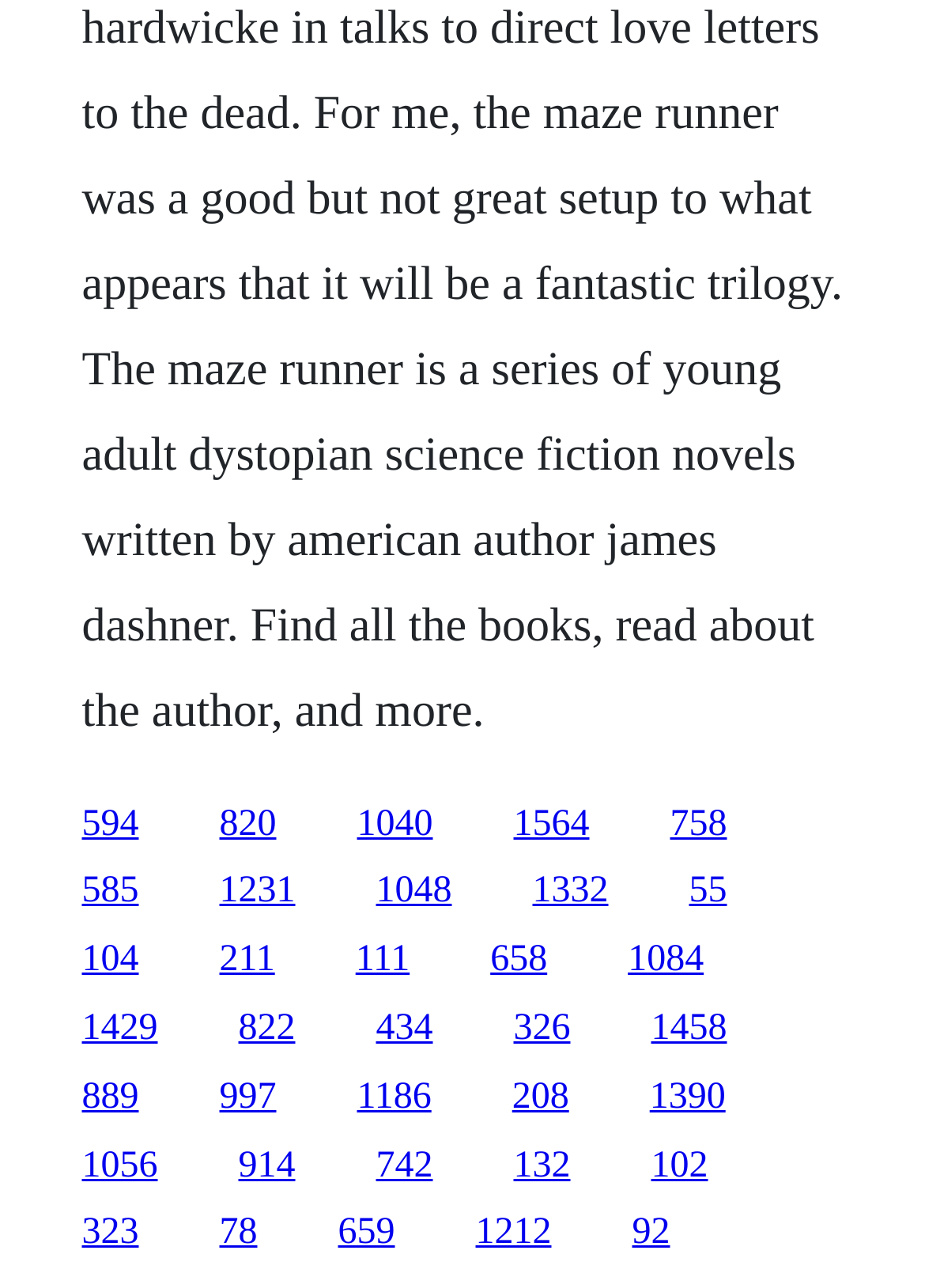How many links are on the webpage?
Answer the question based on the image using a single word or a brief phrase.

112